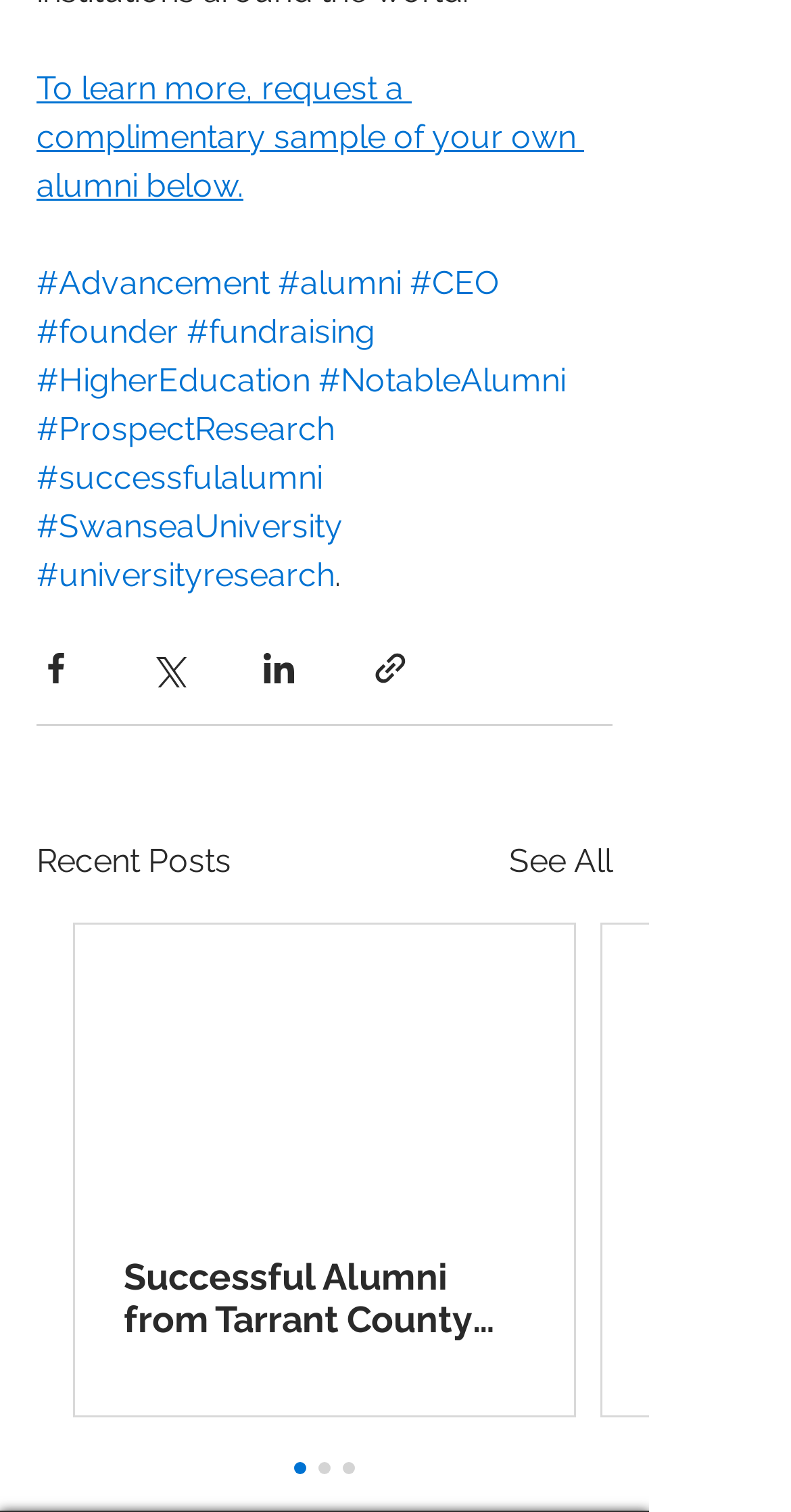Predict the bounding box coordinates of the area that should be clicked to accomplish the following instruction: "Request a complimentary sample". The bounding box coordinates should consist of four float numbers between 0 and 1, i.e., [left, top, right, bottom].

[0.046, 0.046, 0.738, 0.136]